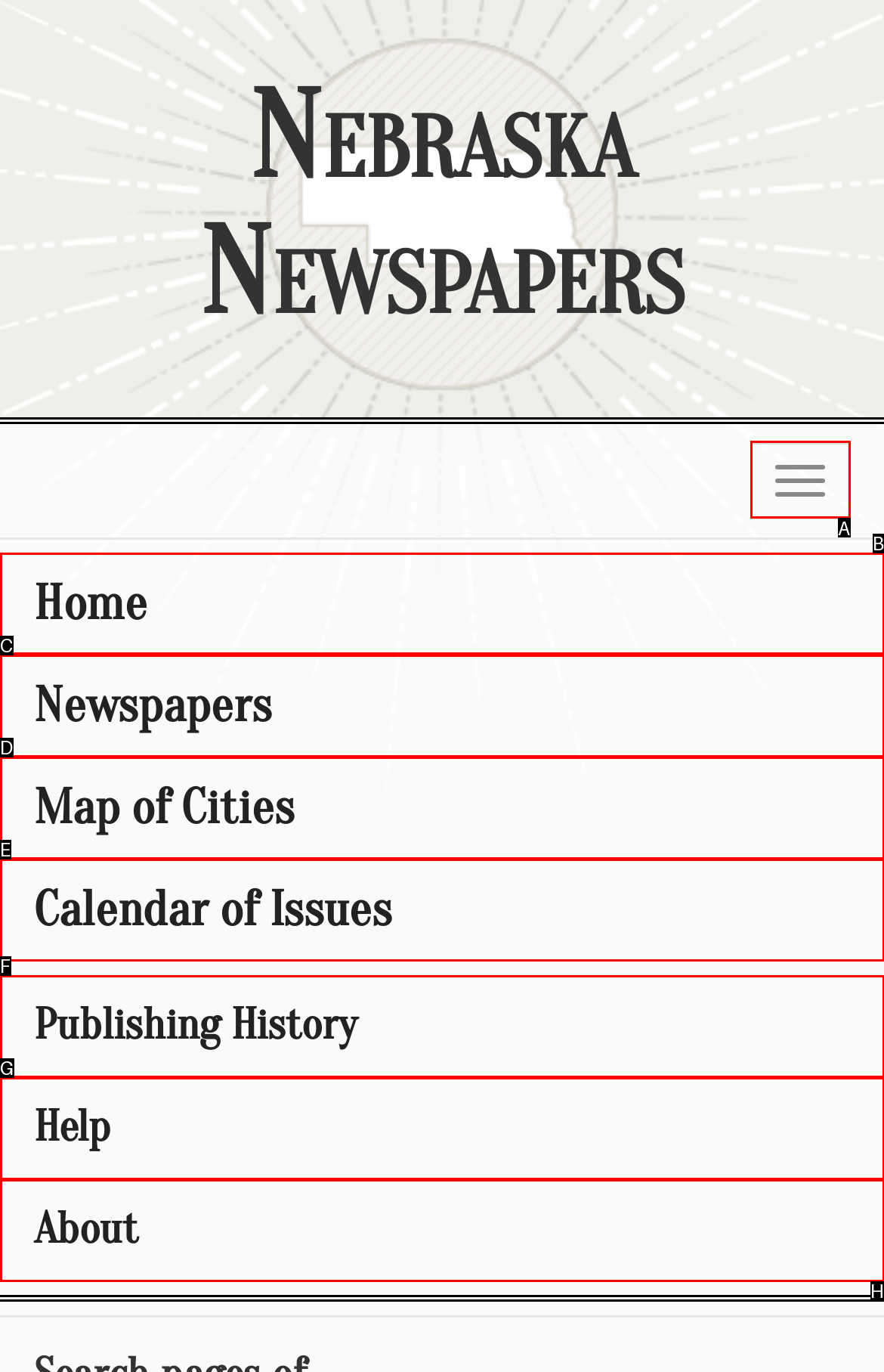Select the HTML element that needs to be clicked to carry out the task: Click on the 'Home' link
Provide the letter of the correct option.

B